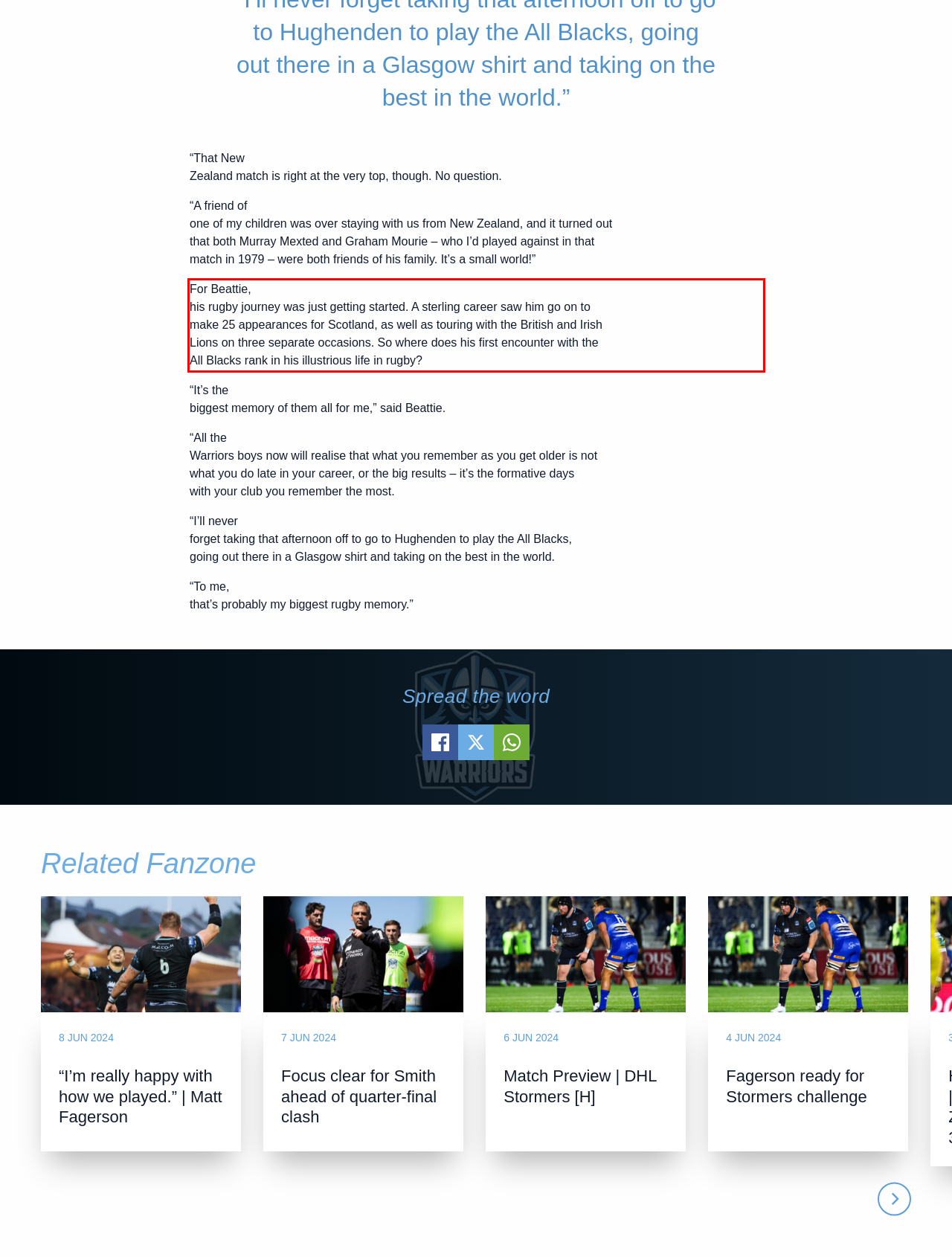You have a webpage screenshot with a red rectangle surrounding a UI element. Extract the text content from within this red bounding box.

For Beattie, his rugby journey was just getting started. A sterling career saw him go on to make 25 appearances for Scotland, as well as touring with the British and Irish Lions on three separate occasions. So where does his first encounter with the All Blacks rank in his illustrious life in rugby?